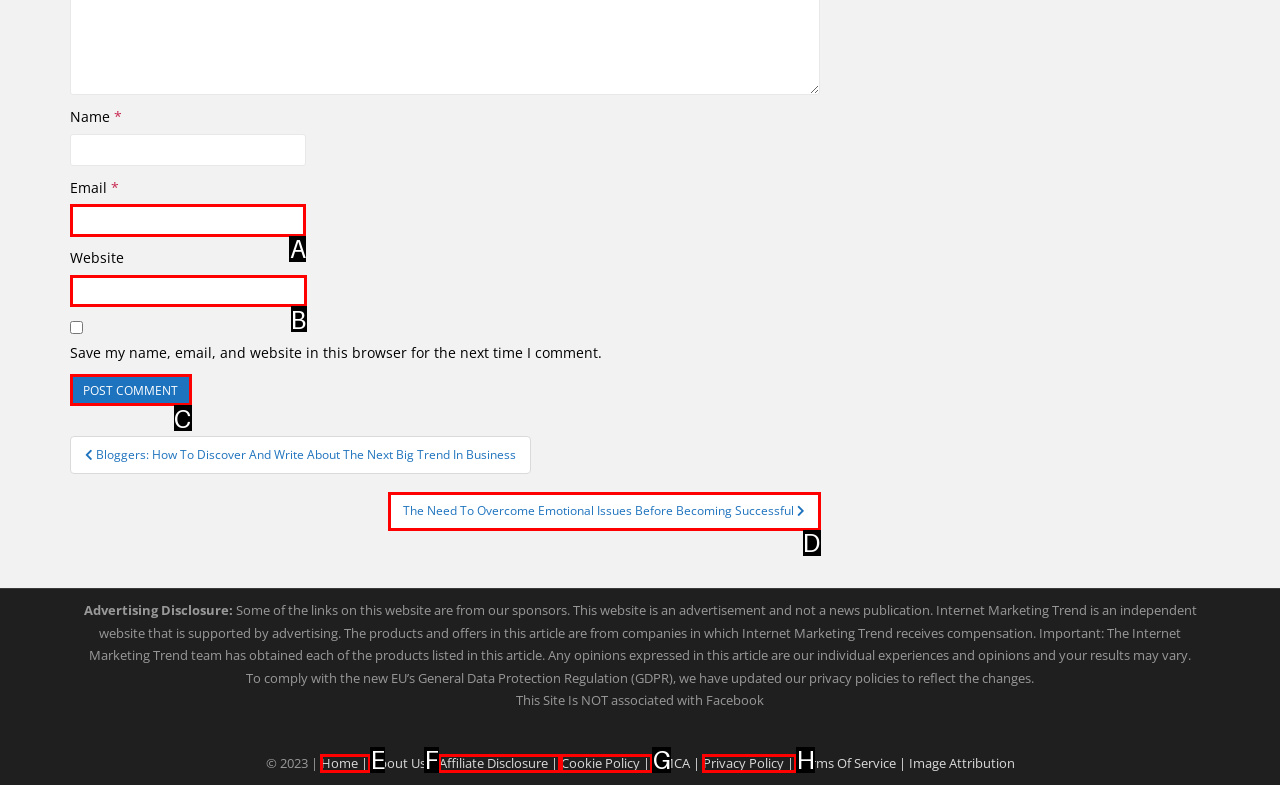Given the task: Input your email, indicate which boxed UI element should be clicked. Provide your answer using the letter associated with the correct choice.

A